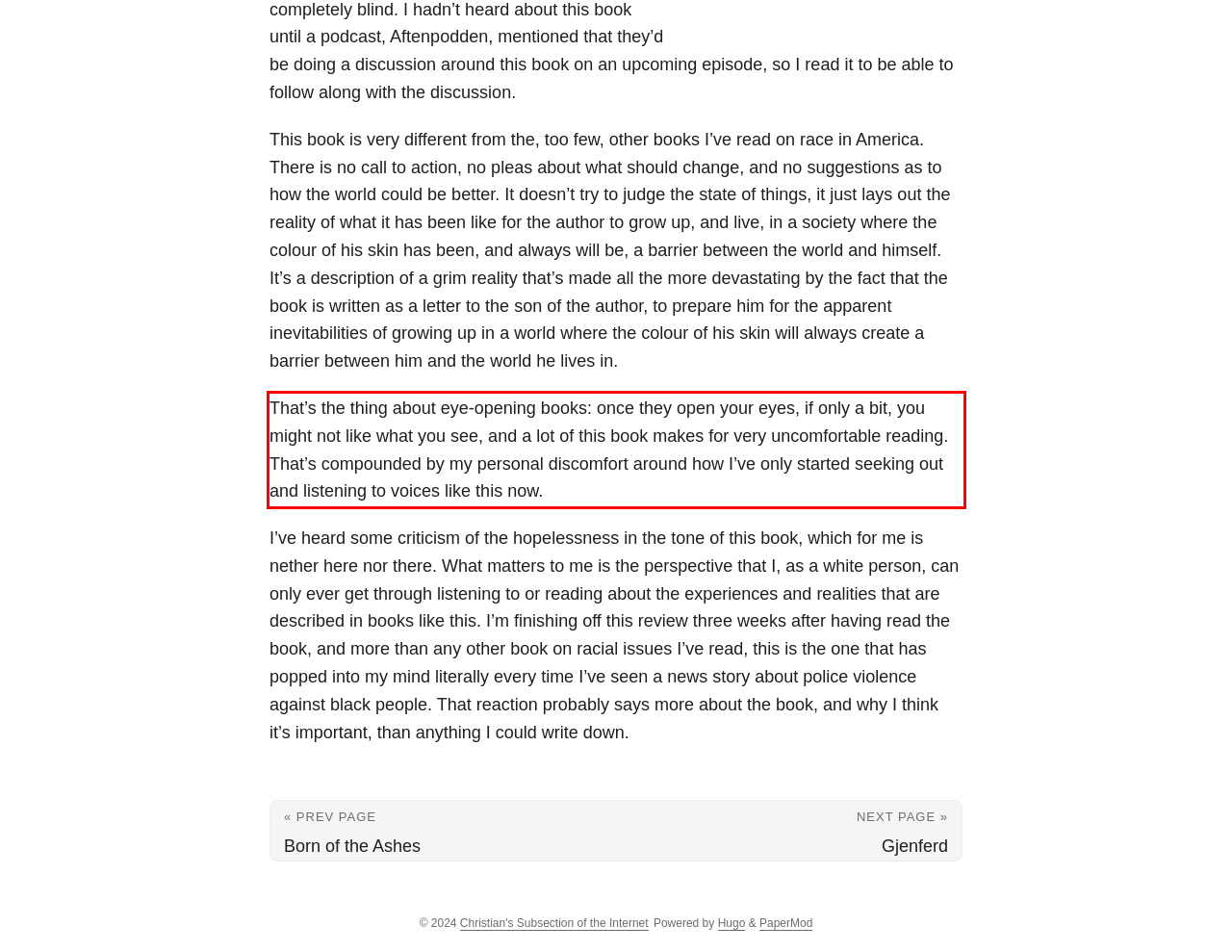From the given screenshot of a webpage, identify the red bounding box and extract the text content within it.

That’s the thing about eye-opening books: once they open your eyes, if only a bit, you might not like what you see, and a lot of this book makes for very uncomfortable reading. That’s compounded by my personal discomfort around how I’ve only started seeking out and listening to voices like this now.